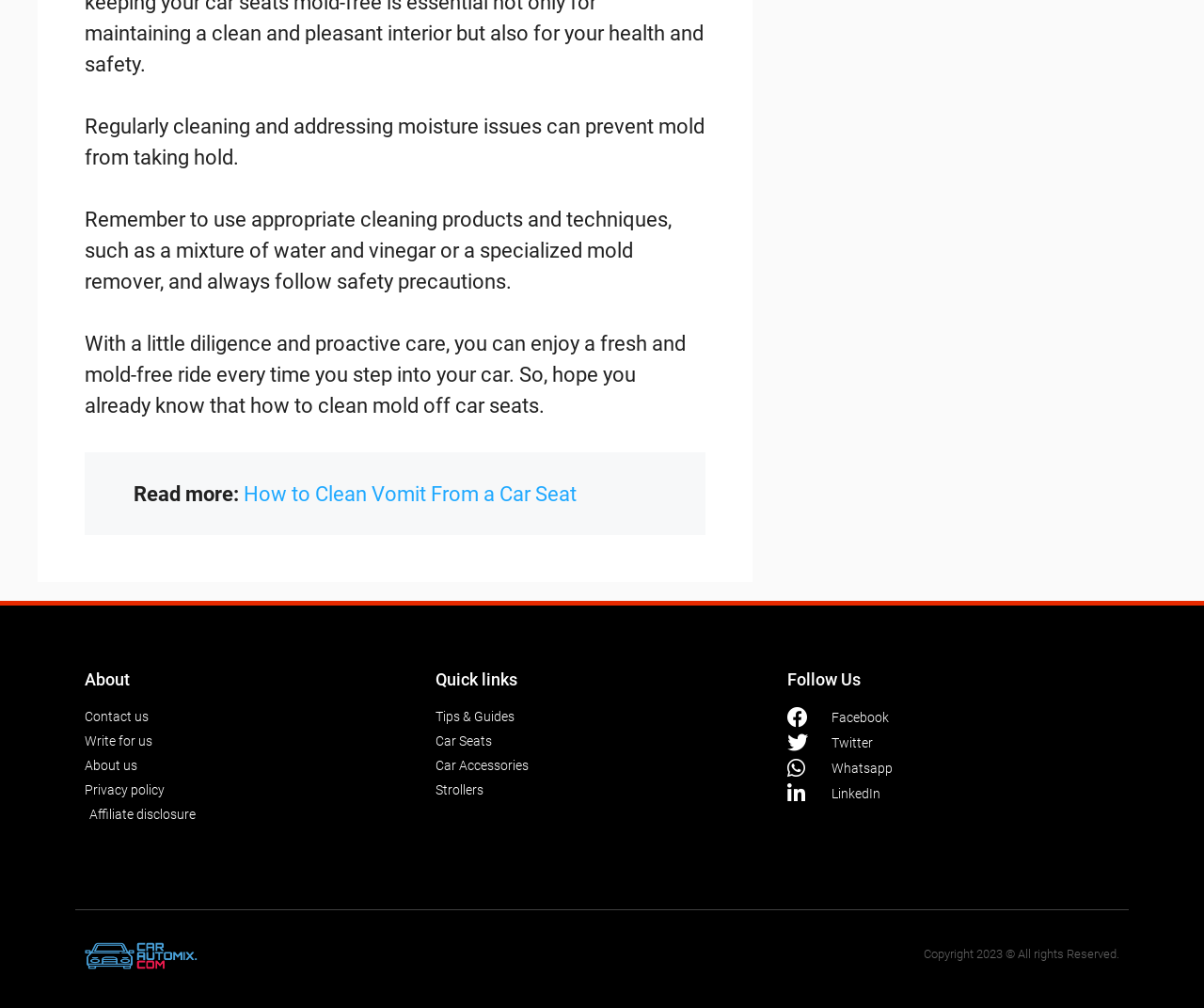Using the element description Car Accessories, predict the bounding box coordinates for the UI element. Provide the coordinates in (top-left x, top-left y, bottom-right x, bottom-right y) format with values ranging from 0 to 1.

[0.362, 0.75, 0.638, 0.77]